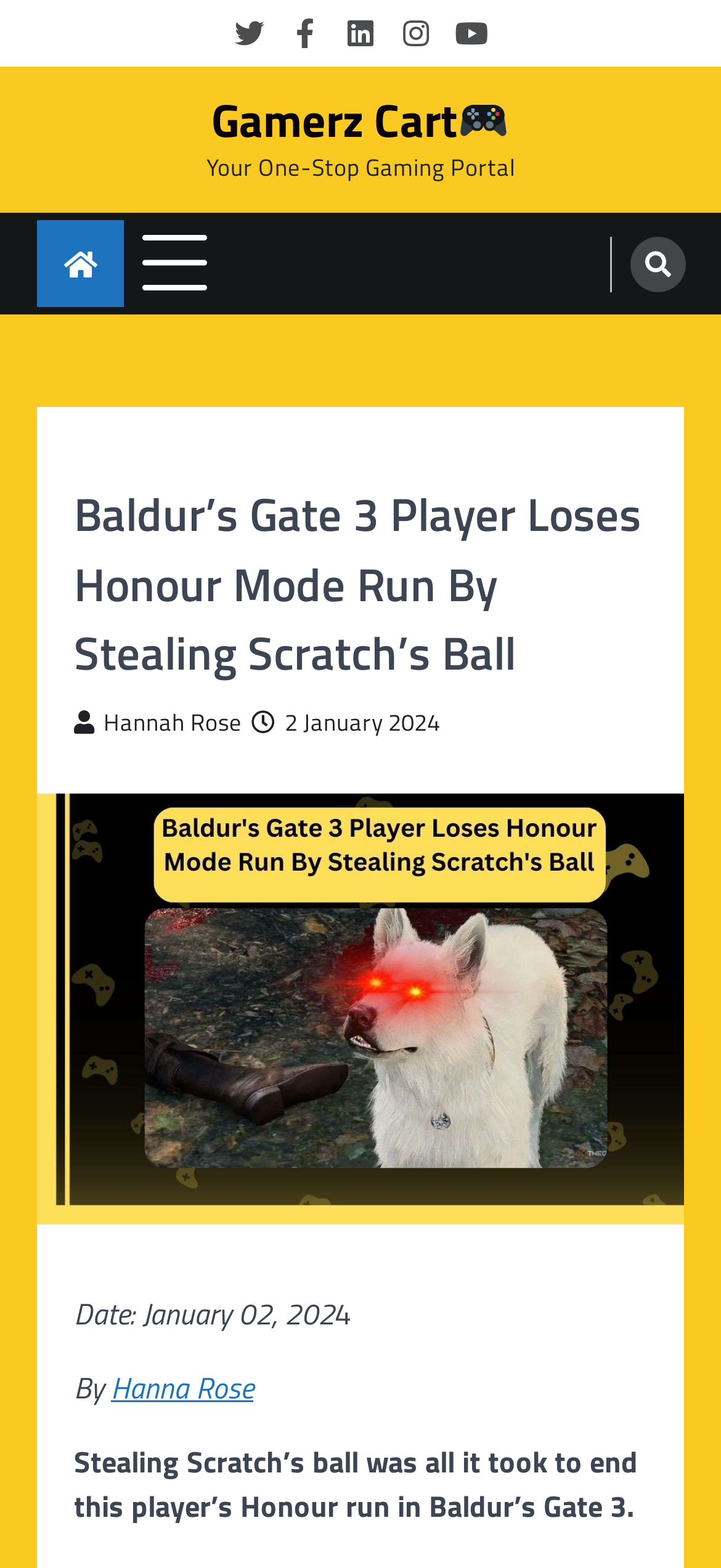Please determine the bounding box coordinates of the section I need to click to accomplish this instruction: "Visit Gamerz Cart homepage".

[0.293, 0.054, 0.707, 0.099]